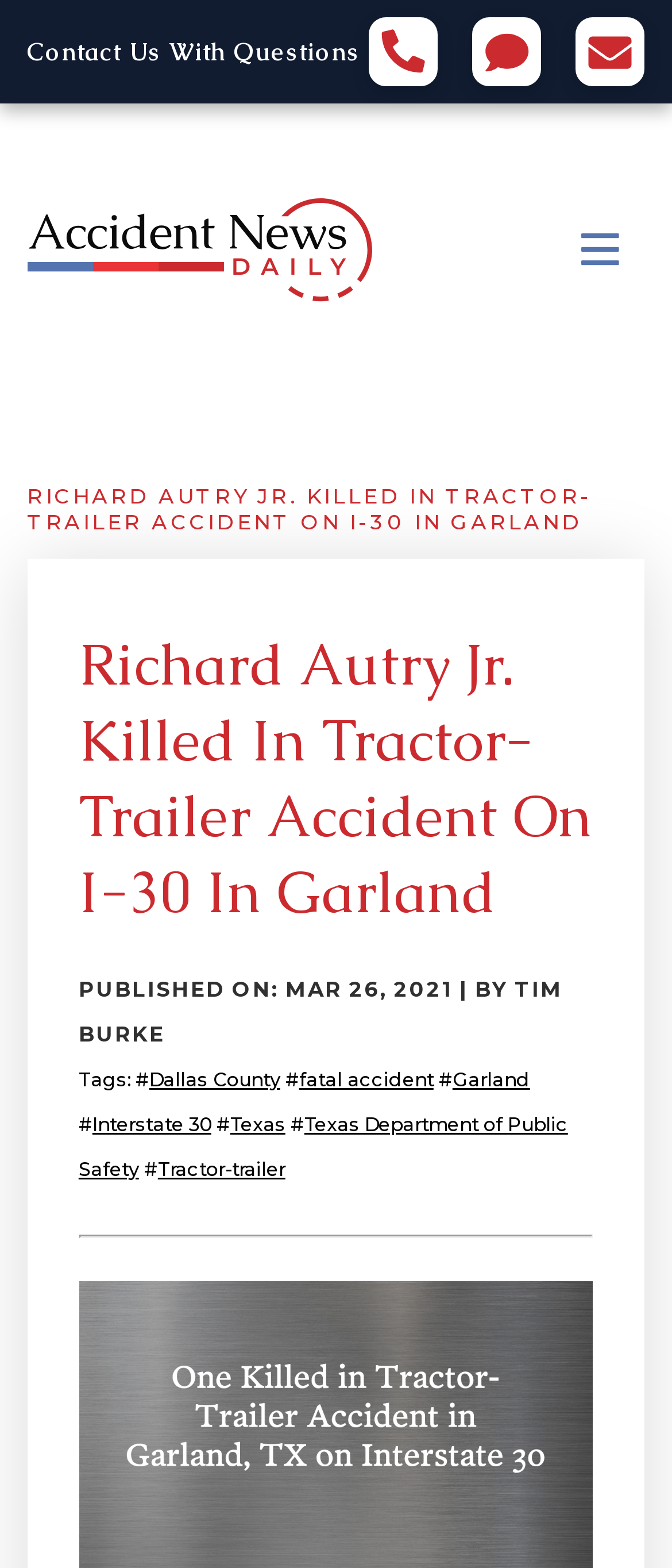Determine the bounding box coordinates of the element that should be clicked to execute the following command: "Visit the Dallas County page".

[0.222, 0.68, 0.417, 0.696]